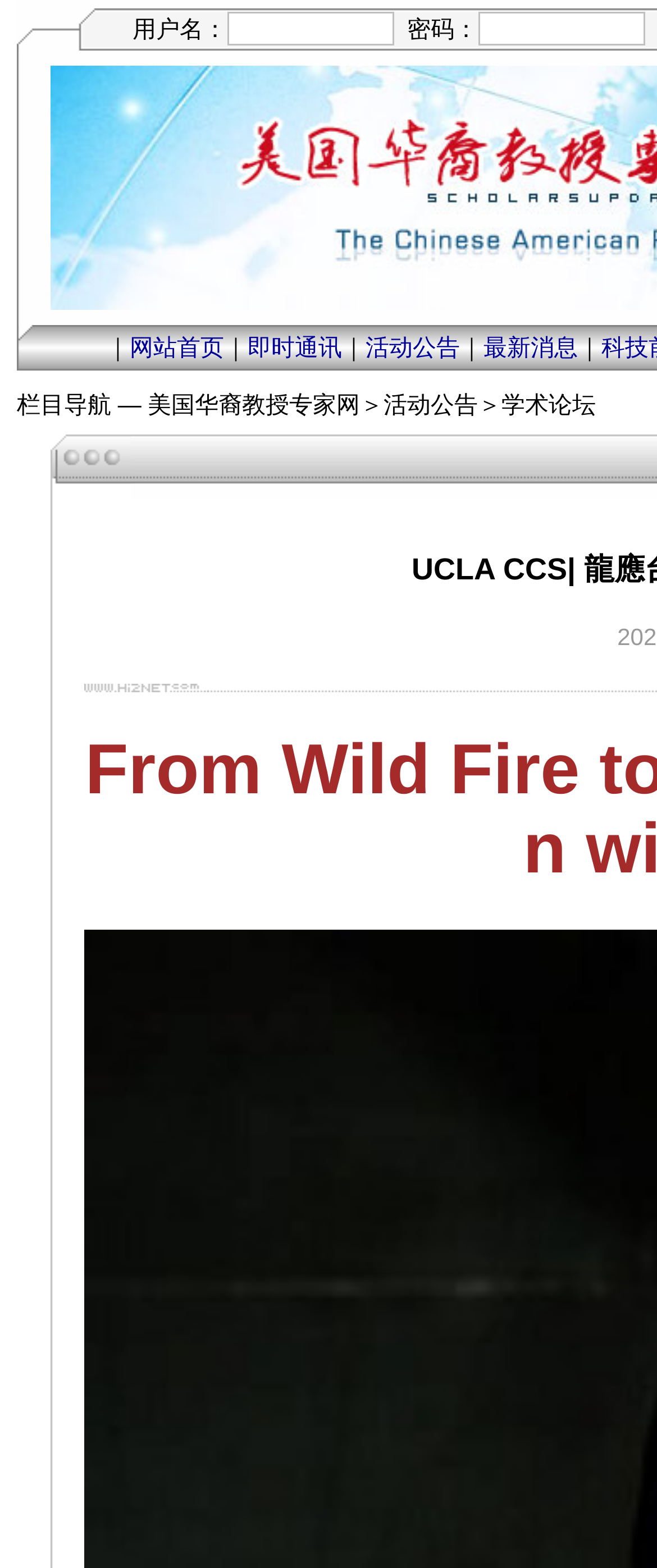Mark the bounding box of the element that matches the following description: "即时通讯".

[0.377, 0.212, 0.521, 0.229]